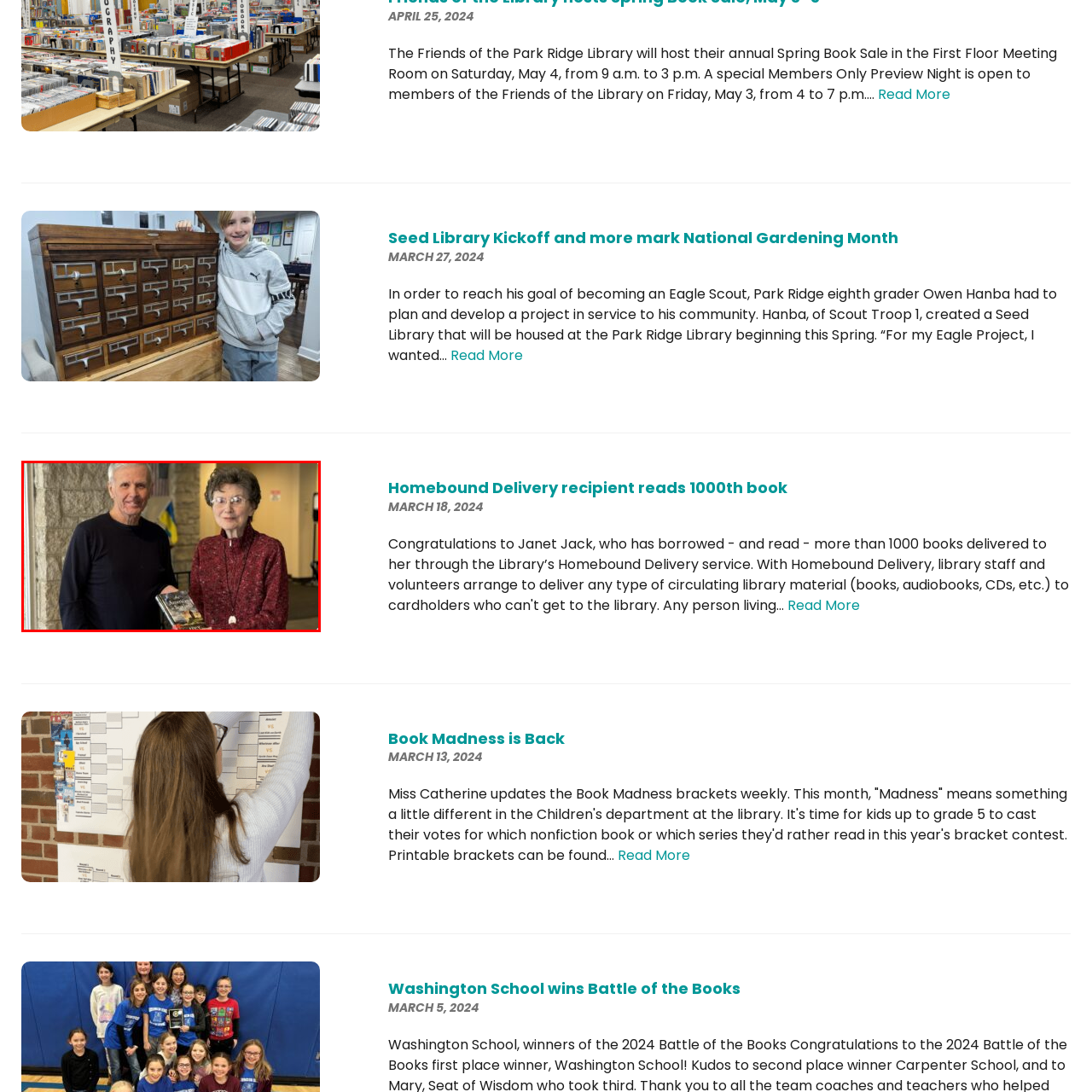Observe the image framed by the red bounding box and present a detailed answer to the following question, relying on the visual data provided: What is the senior woman wearing?

The recipient, who is a senior woman, is wearing a cozy red cardigan, which is mentioned in the caption to describe her attire.